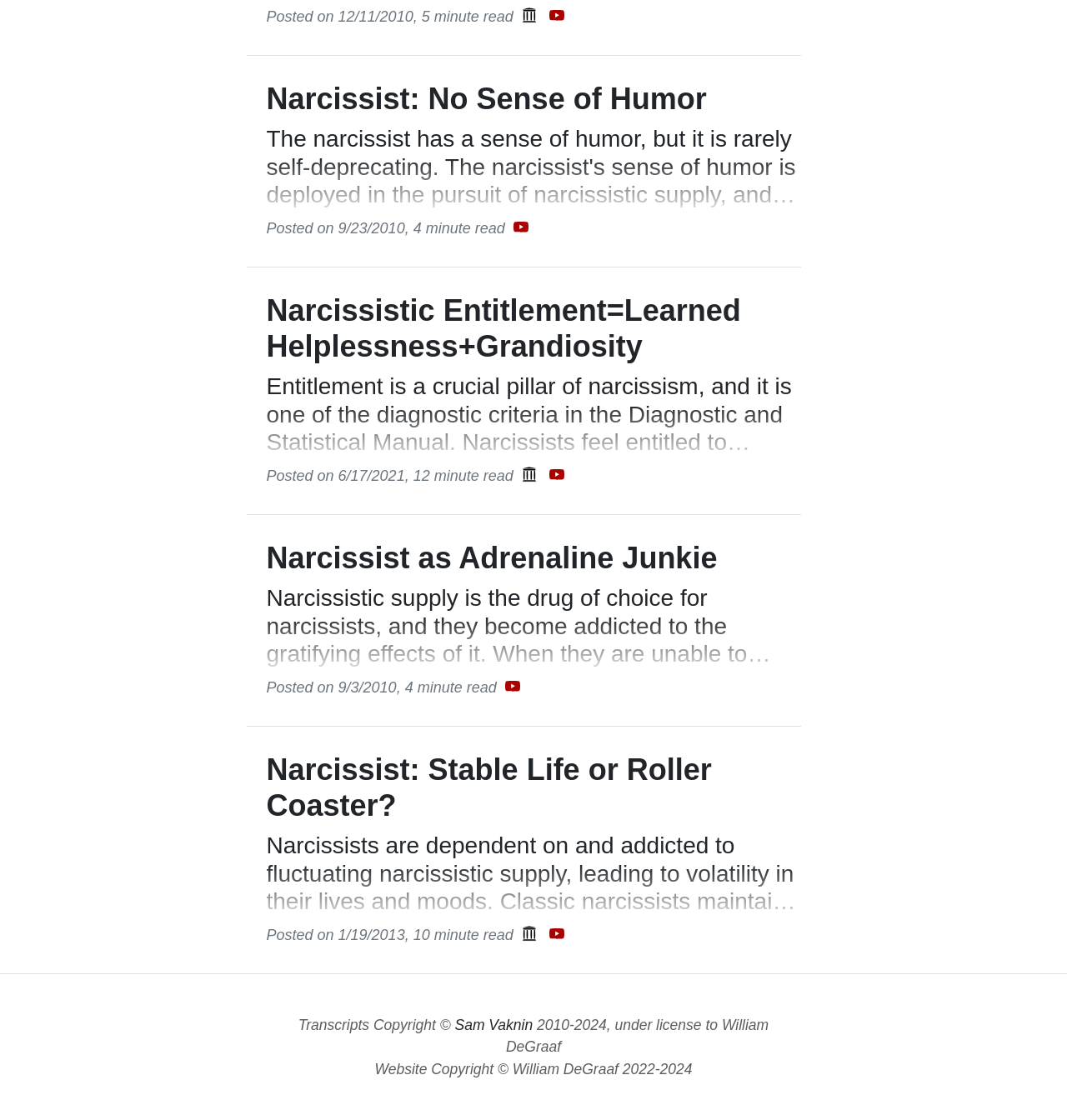Where can the video 'Narcissist as Adrenaline Junkie' be watched?
Using the information presented in the image, please offer a detailed response to the question.

The video 'Narcissist as Adrenaline Junkie' can be watched on either YouTube or Internet Archive, as indicated by the links provided below the article.